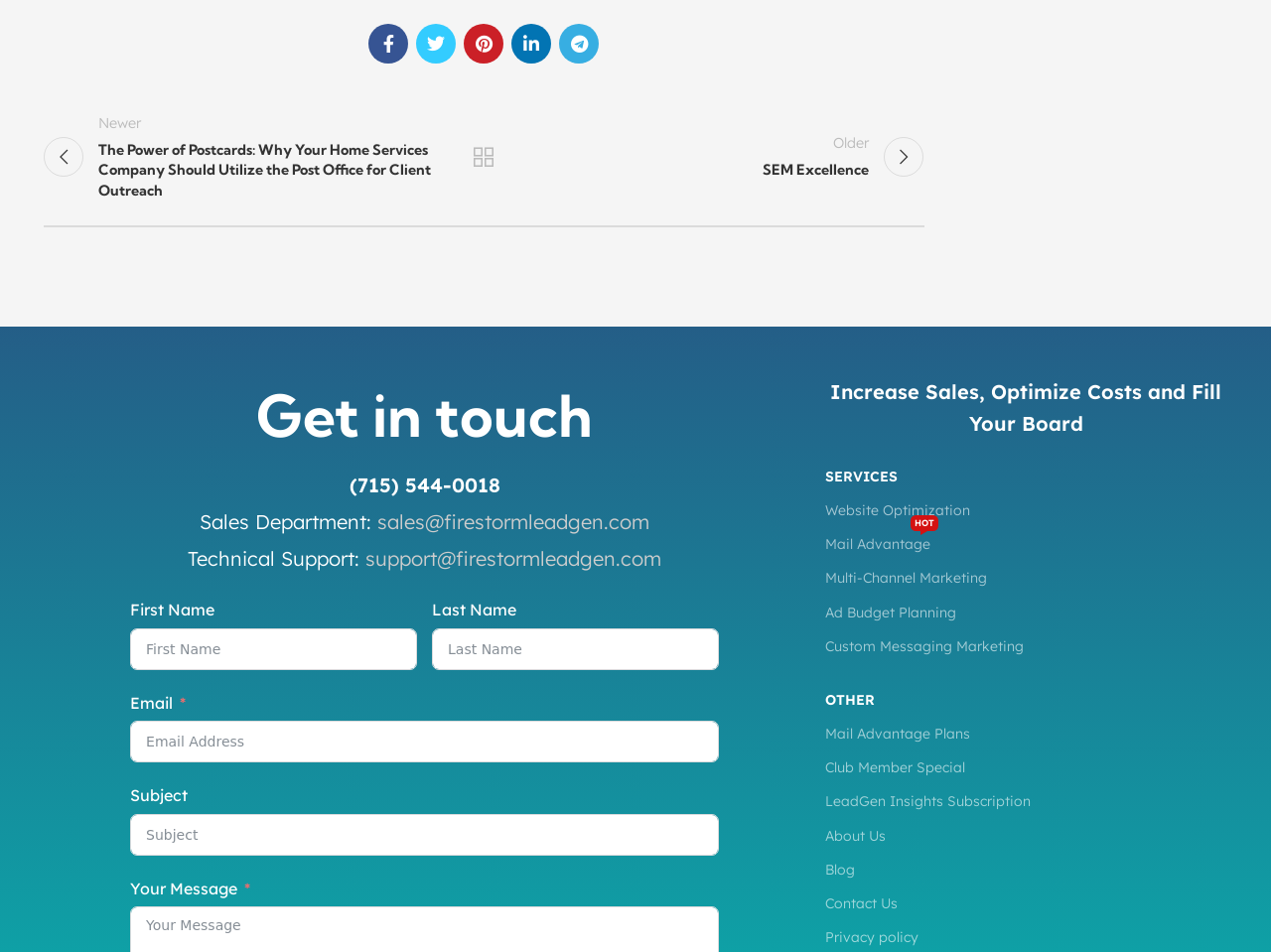What services are offered by the company?
Please use the image to provide an in-depth answer to the question.

The services offered by the company can be found in the middle of the webpage, under the 'SERVICES' link. The services listed include Website Optimization, Mail Advantage, Multi-Channel Marketing, Ad Budget Planning, and Custom Messaging Marketing.